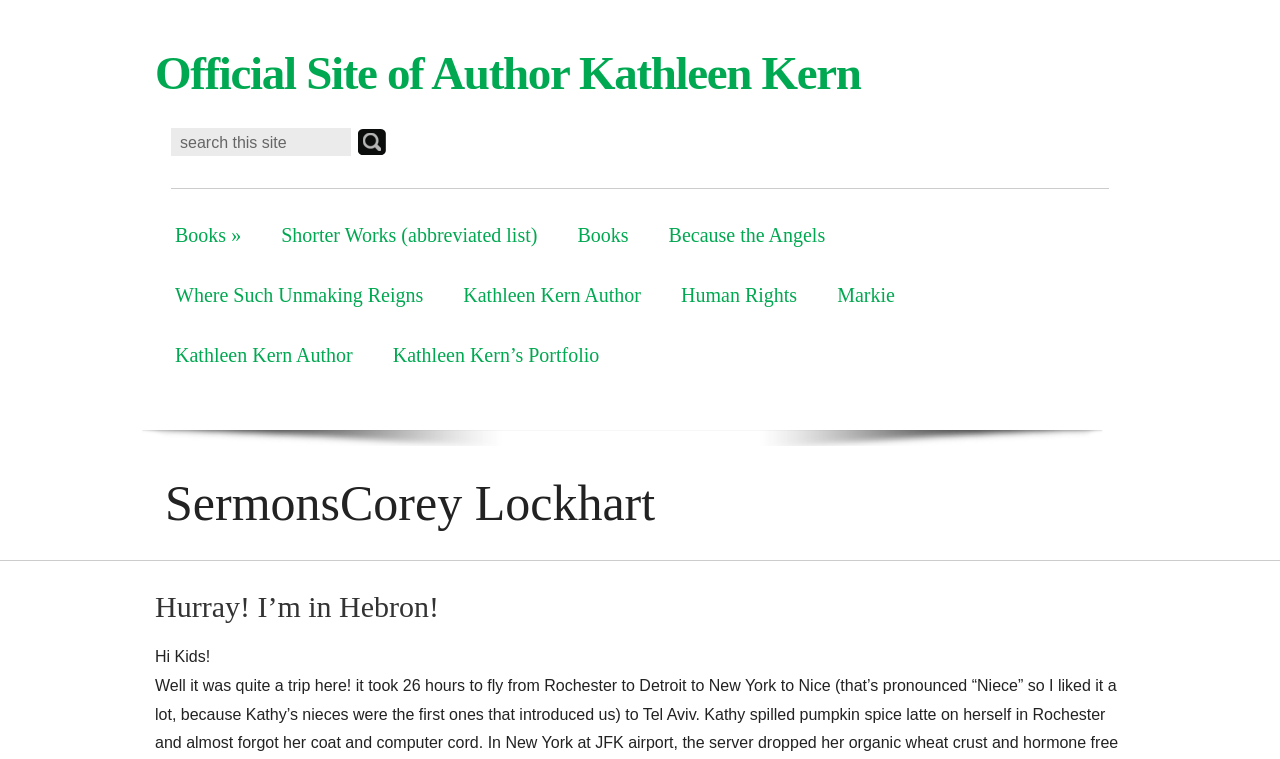Give a detailed account of the webpage.

The webpage is the official site of author Kathleen Kern, with a focus on Corey Lockhart Archives. At the top, there is a link to the official site of the author, situated near the center of the page. Below this link, there is a search function, consisting of a textbox and a button, positioned side by side. The search function is accompanied by the text "search this site".

To the right of the search function, there are several links arranged vertically, including "Books »", "Shorter Works (abbreviated list)", "Books", "Because the Angels", and "Where Such Unmaking Reigns". These links are followed by more links, including "Kathleen Kern Author", "Human Rights", "Markie", and "Kathleen Kern Author" again.

Further down the page, there are two headings. The first heading, "SermonsCorey Lockhart", is located near the top-right corner of the page. The second heading, "Hurray! I’m in Hebron!", is situated below the first heading, near the bottom-left corner of the page. Below the second heading, there is a link with the same title, "Hurray! I’m in Hebron!", and a brief message, "Hi Kids!".